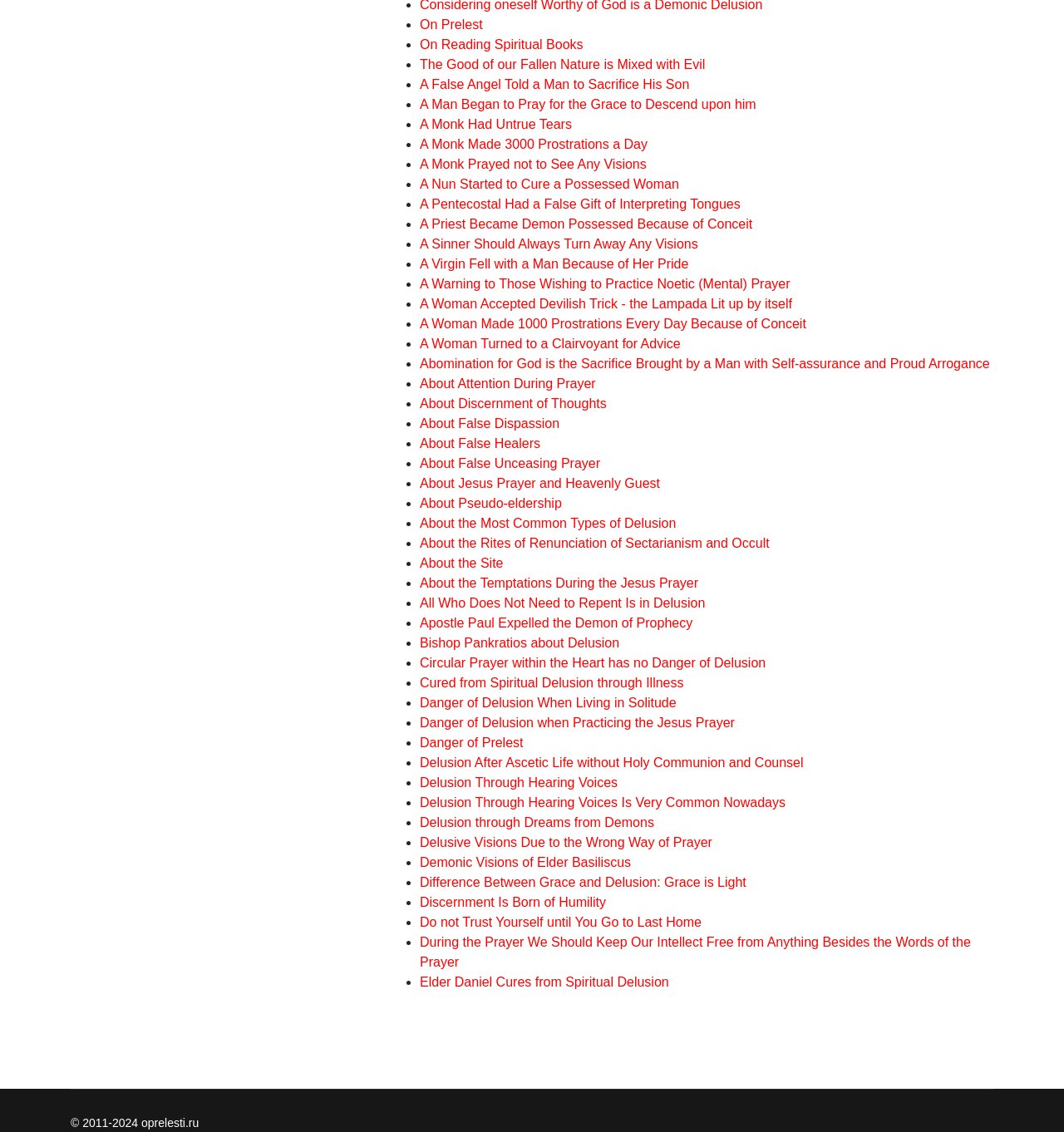Answer the following in one word or a short phrase: 
What is the last link on the webpage?

Delusion Through Hearing Voices